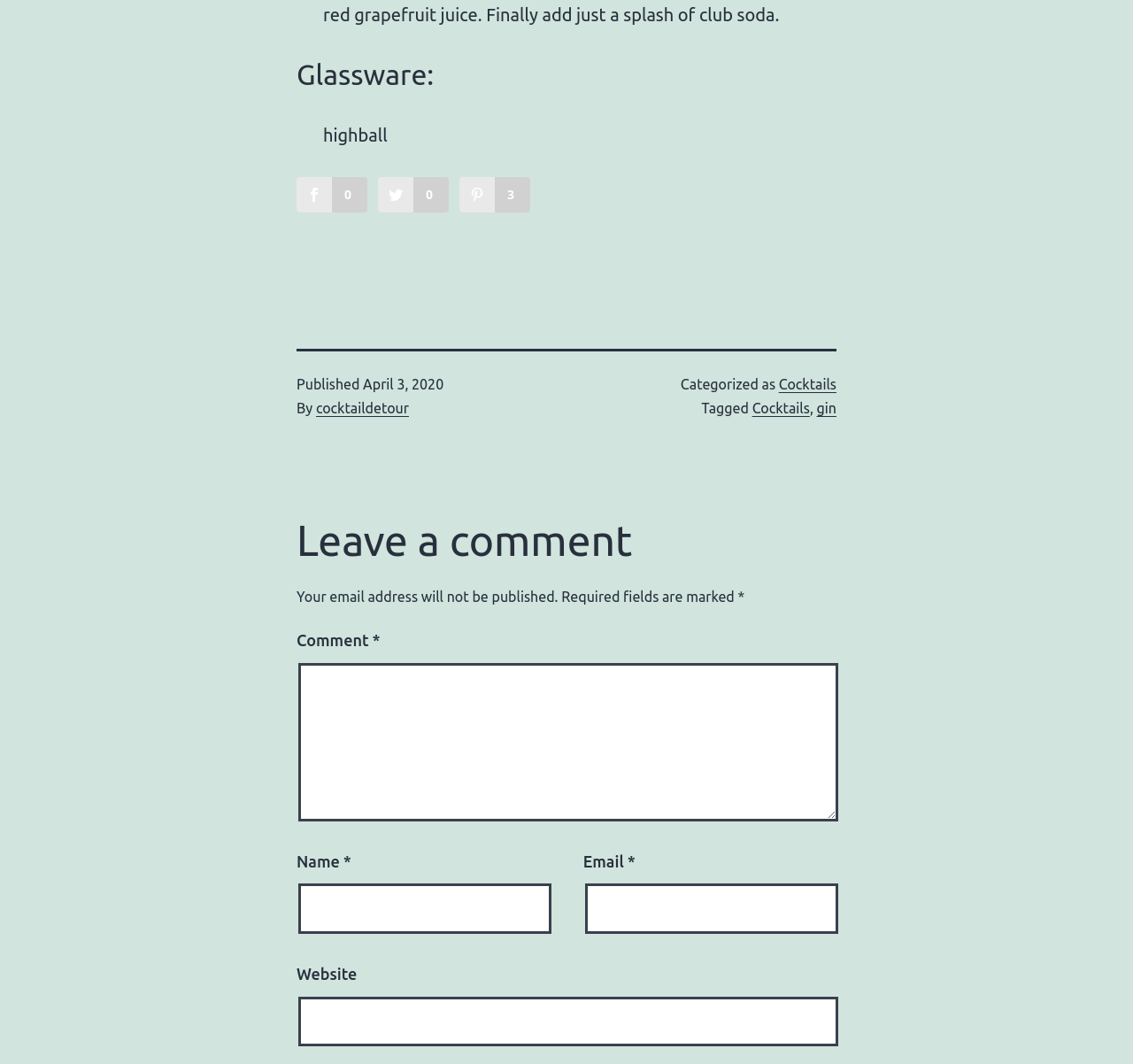Predict the bounding box coordinates of the area that should be clicked to accomplish the following instruction: "Enter your name". The bounding box coordinates should consist of four float numbers between 0 and 1, i.e., [left, top, right, bottom].

[0.263, 0.831, 0.487, 0.878]